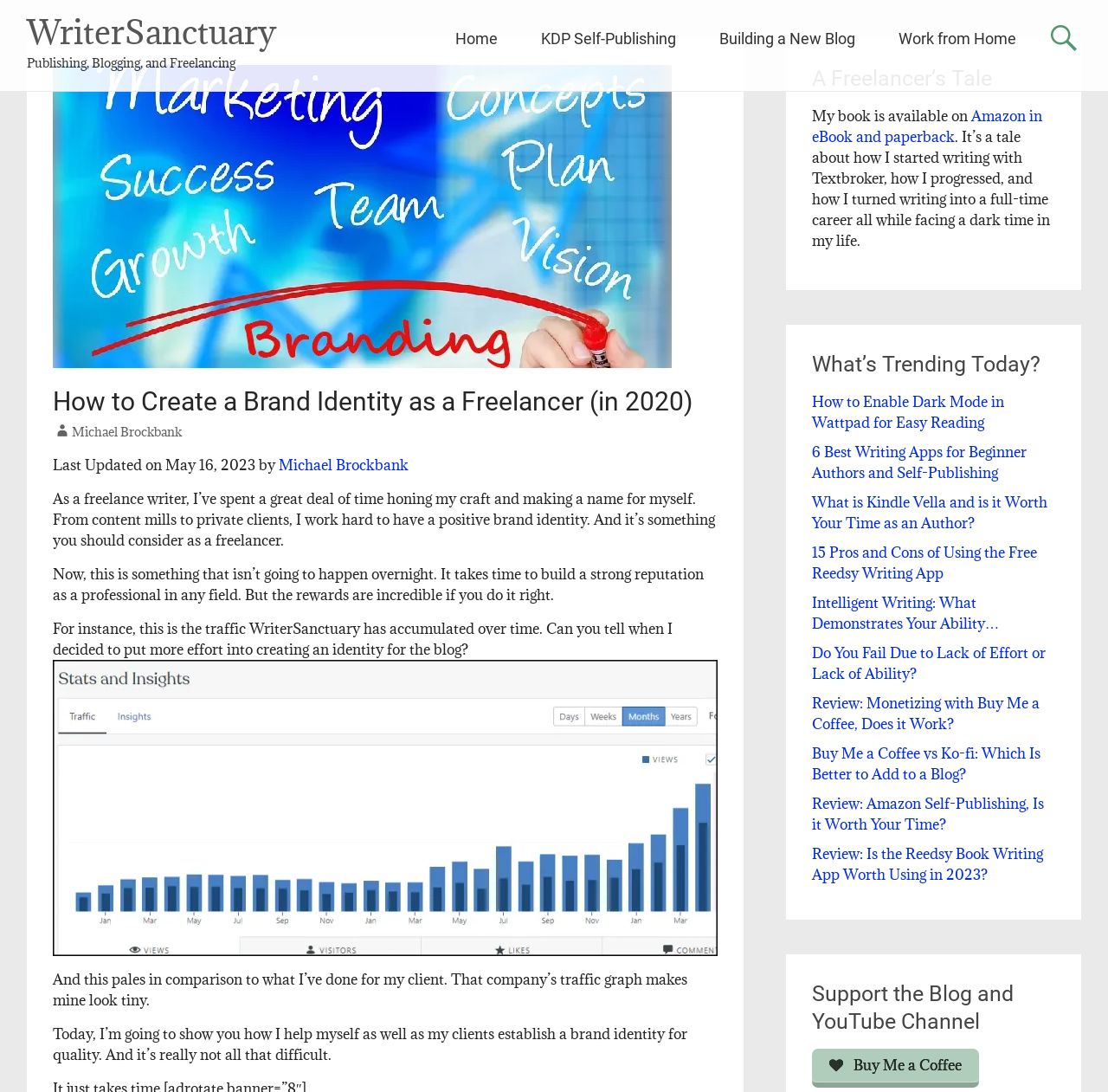Explain the webpage's layout and main content in detail.

This webpage is about creating a brand identity as a freelancer, specifically for writers. At the top, there is a heading "WriterSanctuary" and a link to the website. Below it, there is a static text "Publishing, Blogging, and Freelancing" and a navigation menu with links to "Home", "KDP Self-Publishing", "Building a New Blog", and "Work from Home".

The main content of the webpage is an article titled "How to Create a Brand Identity as a Freelancer (in 2020)" written by Michael Brockbank. The article is divided into sections, with headings and paragraphs of text. There is also an image of a graph showing the traffic growth of the WriterSanctuary blog.

The article discusses the importance of establishing a brand identity as a freelancer and how it can lead to increased traffic and success. The author shares their personal experience of building a brand identity and provides tips on how to do it.

On the right side of the webpage, there are several sections, including "A Freelancer's Tale", which promotes the author's book available on Amazon. There is also a section "What's Trending Today?" which lists several articles on topics related to writing and self-publishing, such as enabling dark mode in Wattpad and using writing apps. Finally, there is a section "Support the Blog and YouTube Channel" with a link to buy the author a coffee.

Overall, the webpage is focused on providing information and resources for freelance writers to establish a strong brand identity and succeed in their careers.